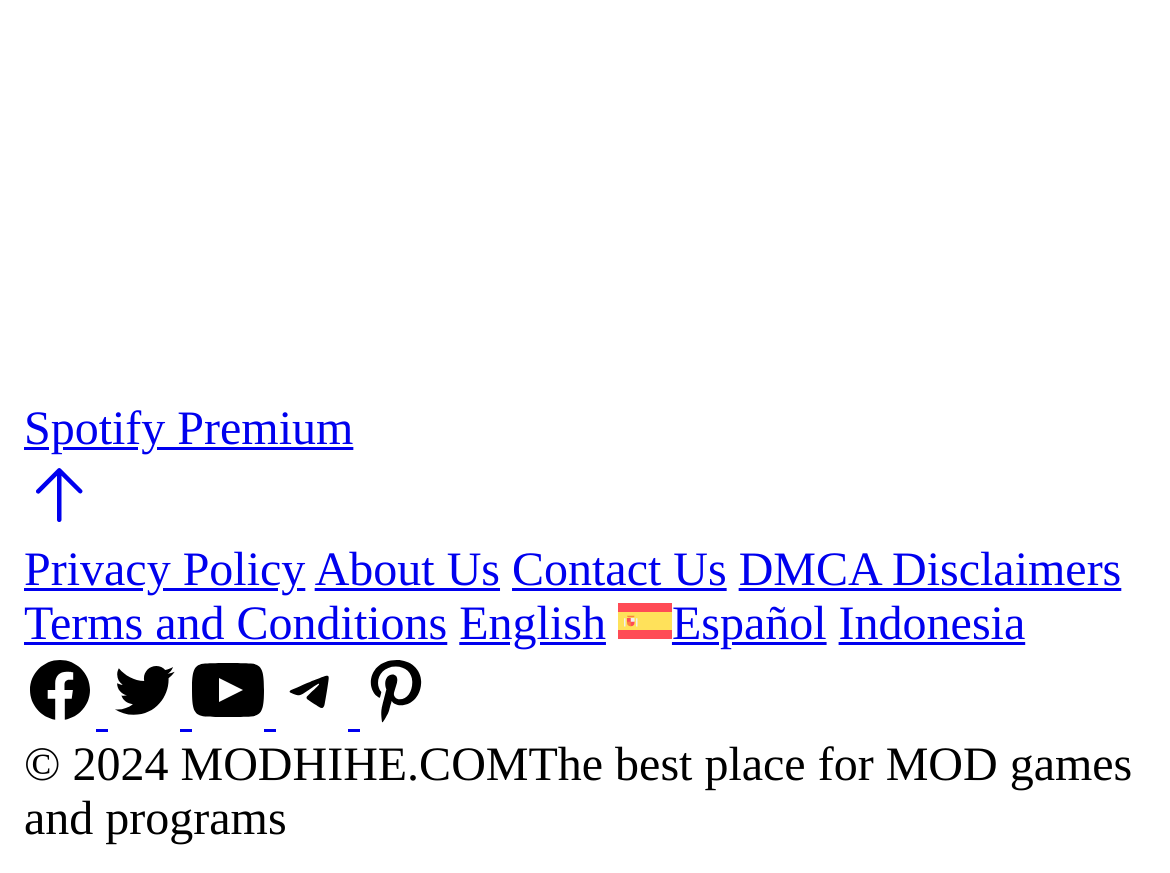Given the description aria-label="Youtube", predict the bounding box coordinates of the UI element. Ensure the coordinates are in the format (top-left x, top-left y, bottom-right x, bottom-right y) and all values are between 0 and 1.

[0.164, 0.76, 0.236, 0.819]